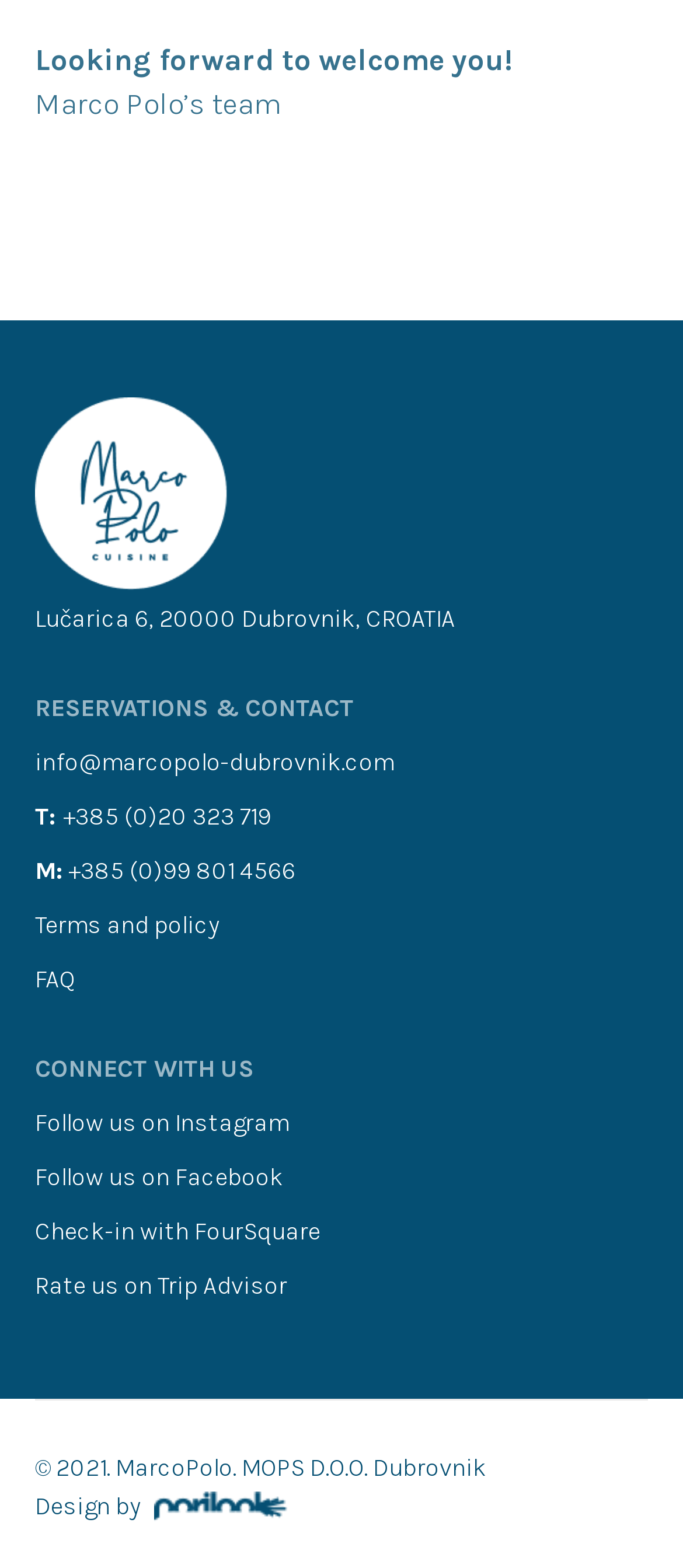How many phone numbers are provided?
Please craft a detailed and exhaustive response to the question.

I counted the number of phone numbers provided by looking at the link elements with the text 'T: +385 (0)20 323 719' and 'M: +385 (0)99 801 4566'. There are two phone numbers provided.